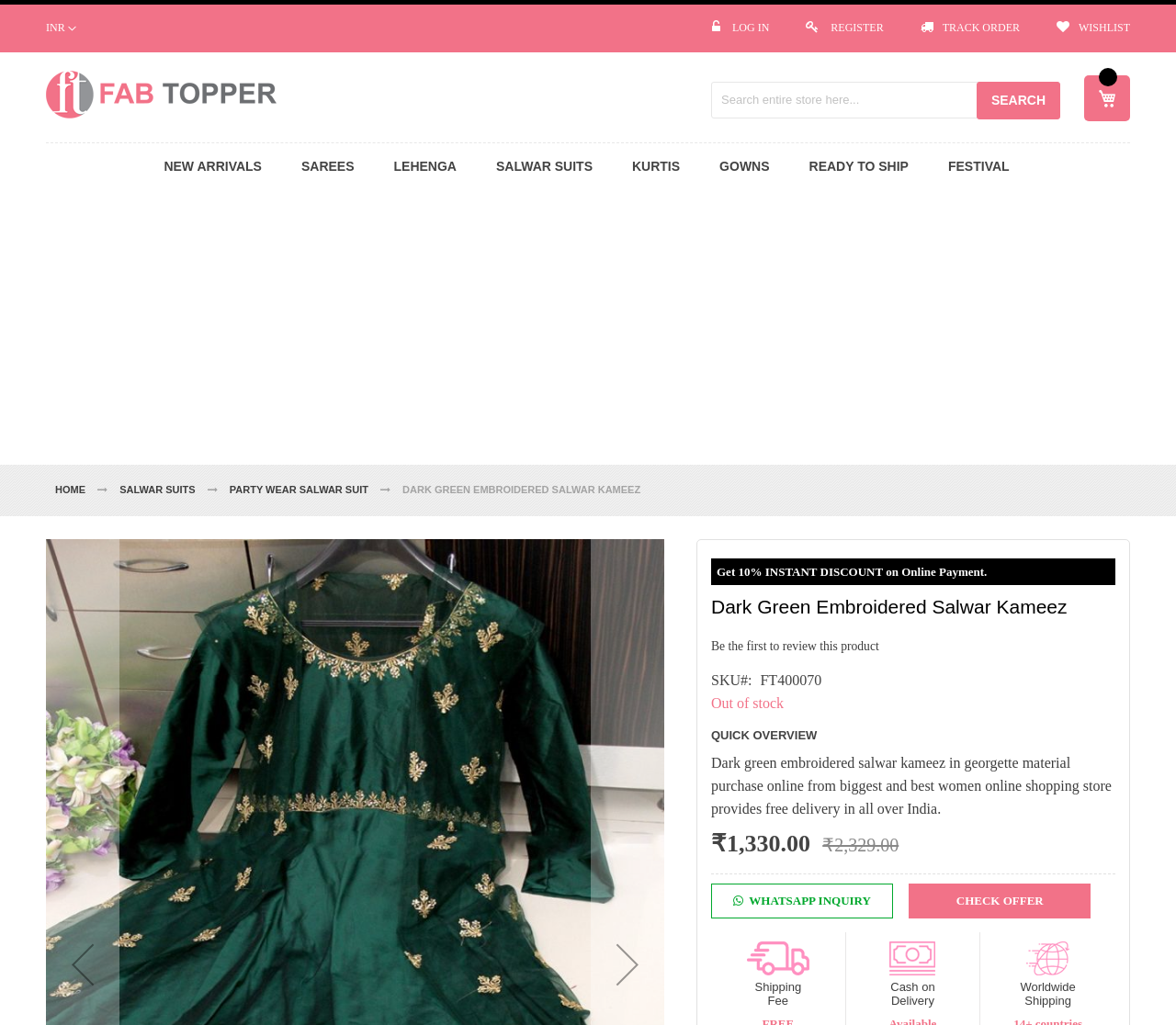Please mark the bounding box coordinates of the area that should be clicked to carry out the instruction: "Search for products".

[0.752, 0.105, 0.777, 0.117]